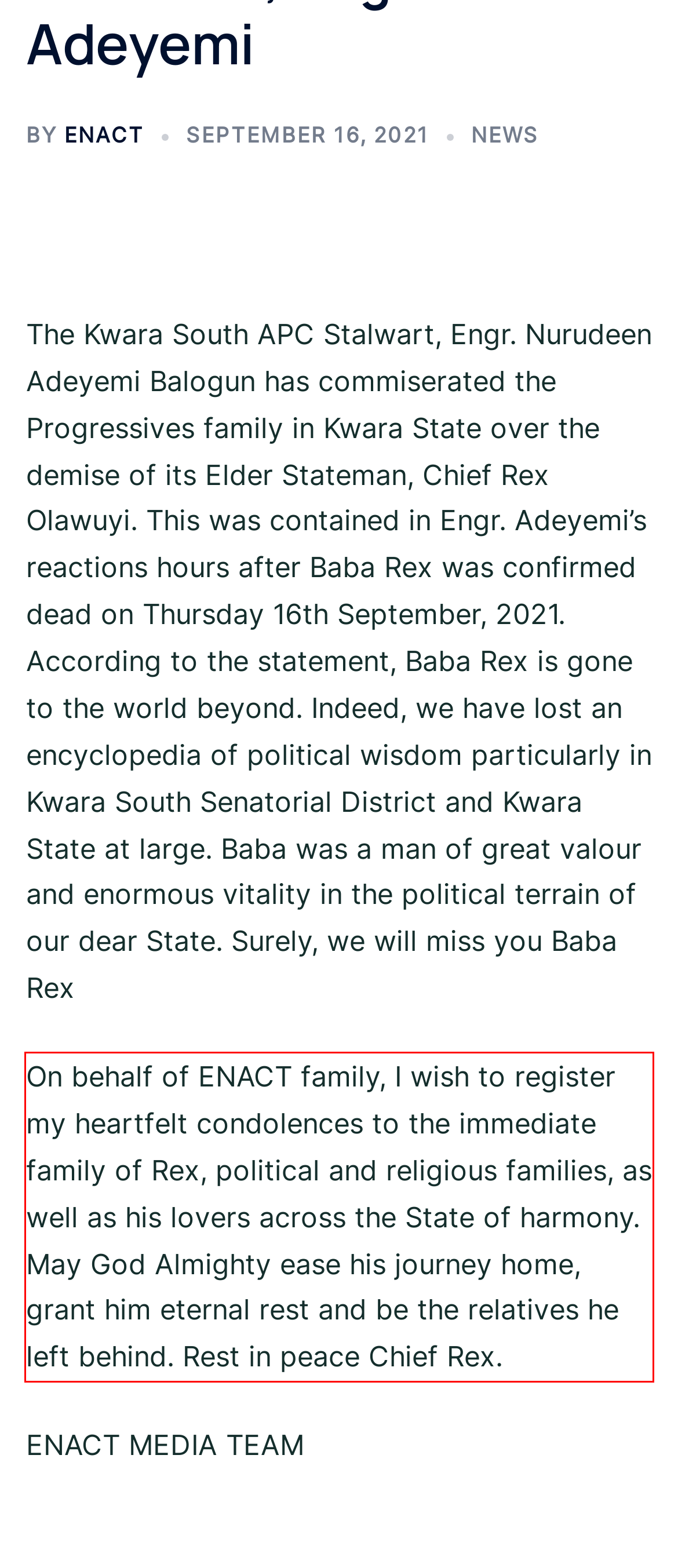Given the screenshot of a webpage, identify the red rectangle bounding box and recognize the text content inside it, generating the extracted text.

On behalf of ENACT family, I wish to register my heartfelt condolences to the immediate family of Rex, political and religious families, as well as his lovers across the State of harmony. May God Almighty ease his journey home, grant him eternal rest and be the relatives he left behind. Rest in peace Chief Rex.